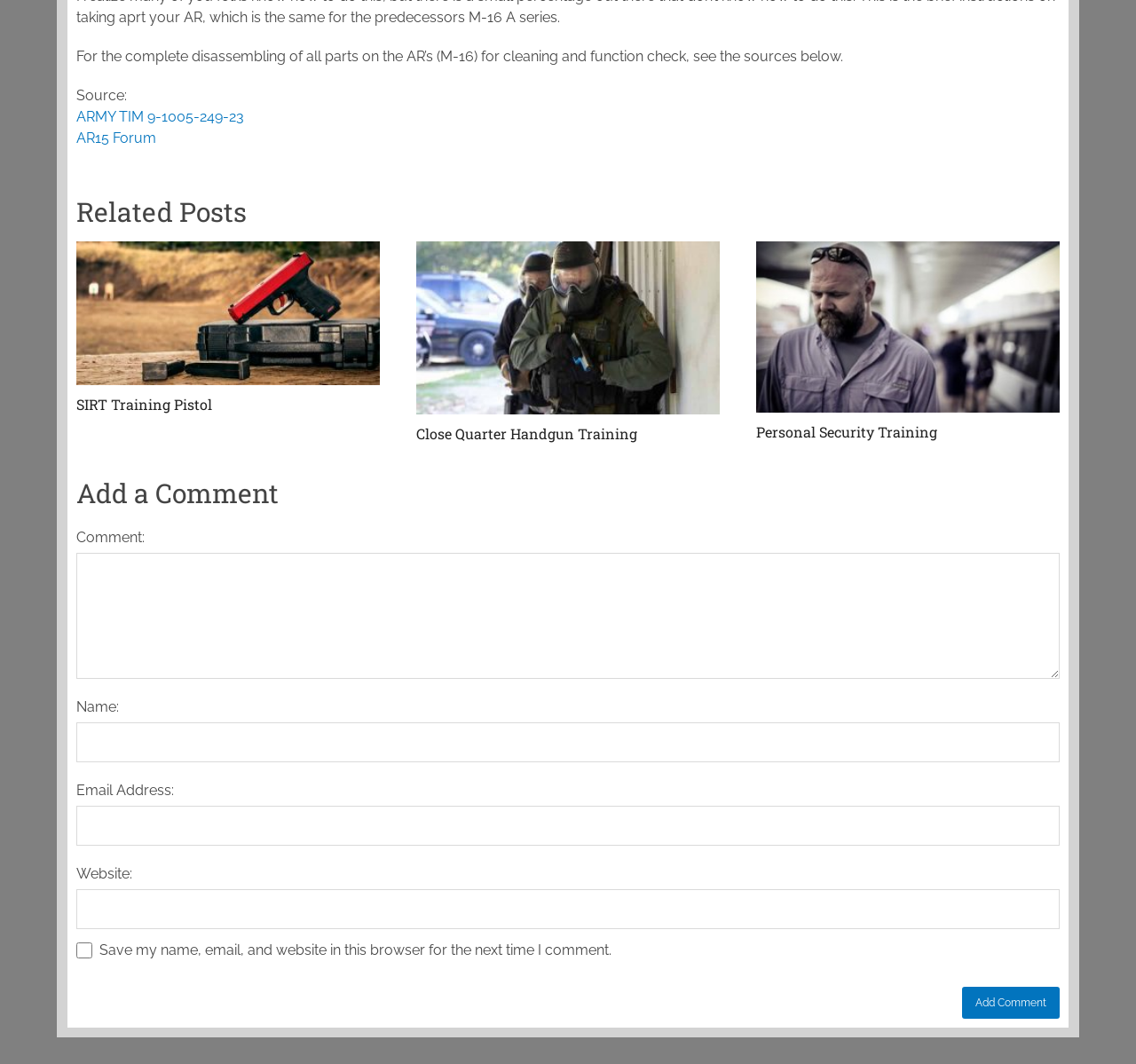What type of training is mentioned in the 'Related Posts' section?
Please look at the screenshot and answer using one word or phrase.

Firearm training